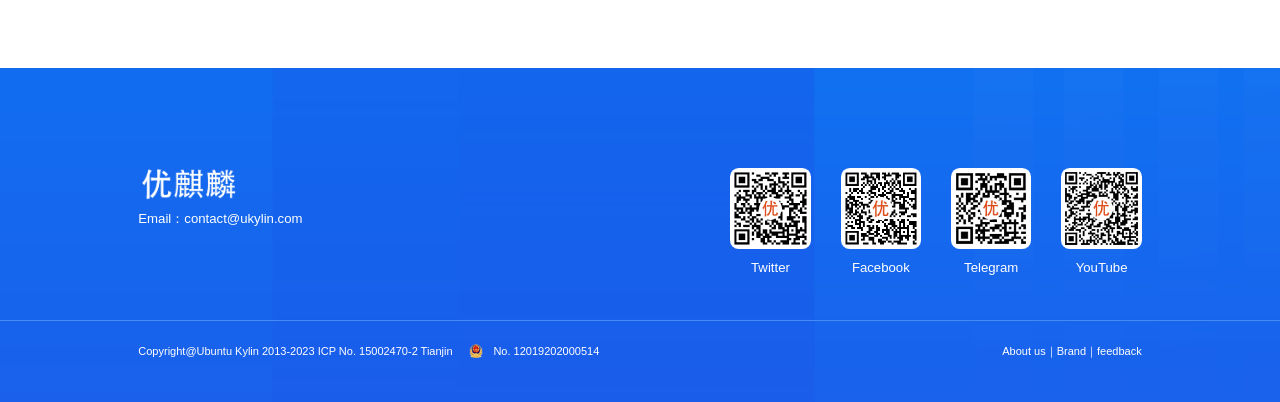Locate the bounding box coordinates of the element that should be clicked to fulfill the instruction: "Check the Twitter account".

[0.587, 0.646, 0.617, 0.683]